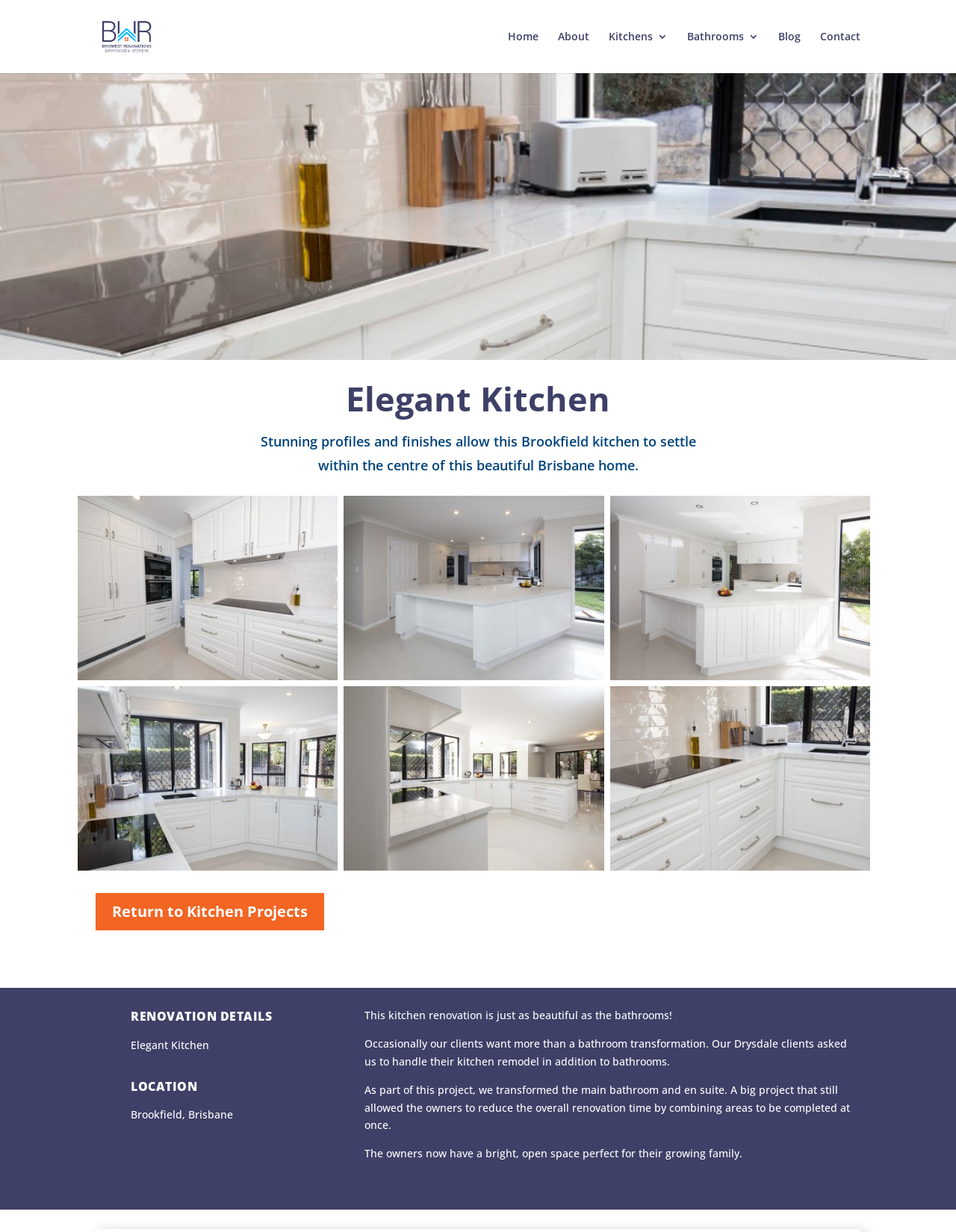Find the bounding box coordinates for the HTML element described in this sentence: "alt="Briswest Renovations"". Provide the coordinates as four float numbers between 0 and 1, in the format [left, top, right, bottom].

[0.103, 0.023, 0.215, 0.034]